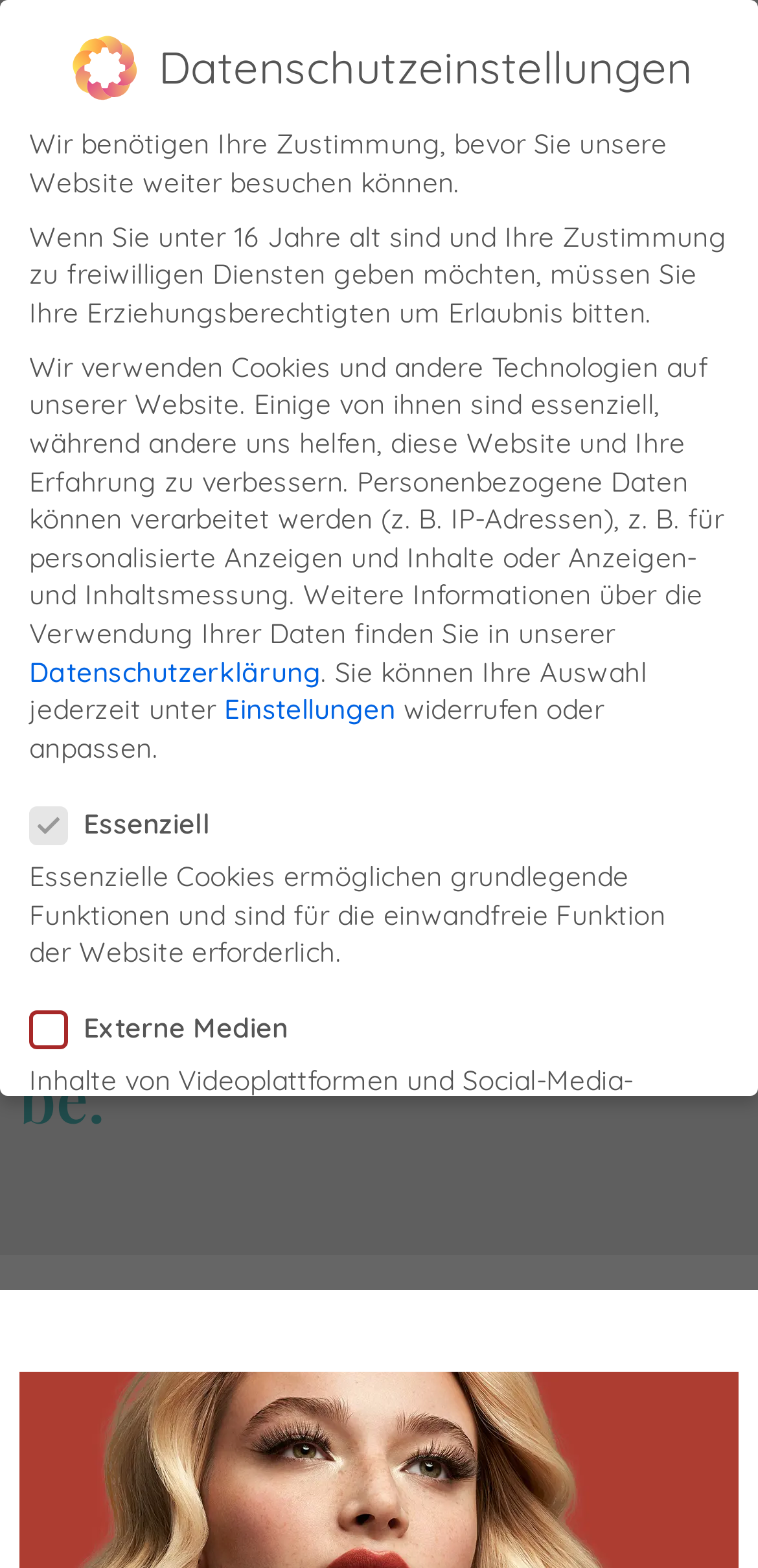Explain the webpage's design and content in an elaborate manner.

The webpage appears to be a career page for a company called "bacodi". At the top left corner, there is a link and an image with the company name "bacodi". Next to it, there is a static text "Ihr Beauty Distributor aus Wiesbaden." (meaning "Your beauty distributor from Wiesbaden" in English). 

On the top right corner, there is a button labeled "Primary Menu" with an image. Below the company name, there is a static text "Career". 

The main content of the page is a heading that reads "Here I am human, here is where I want to be." Below this heading, there is a section about data protection settings. This section includes several static texts explaining the use of cookies and personal data, as well as links to the data protection declaration and settings. 

There is a group of elements labeled "Data protection settings" which includes checkboxes for essential and external media cookies, along with explanatory texts. At the bottom of this section, there are two buttons: "Accept all" and "Save". The "Save" button is currently focused.